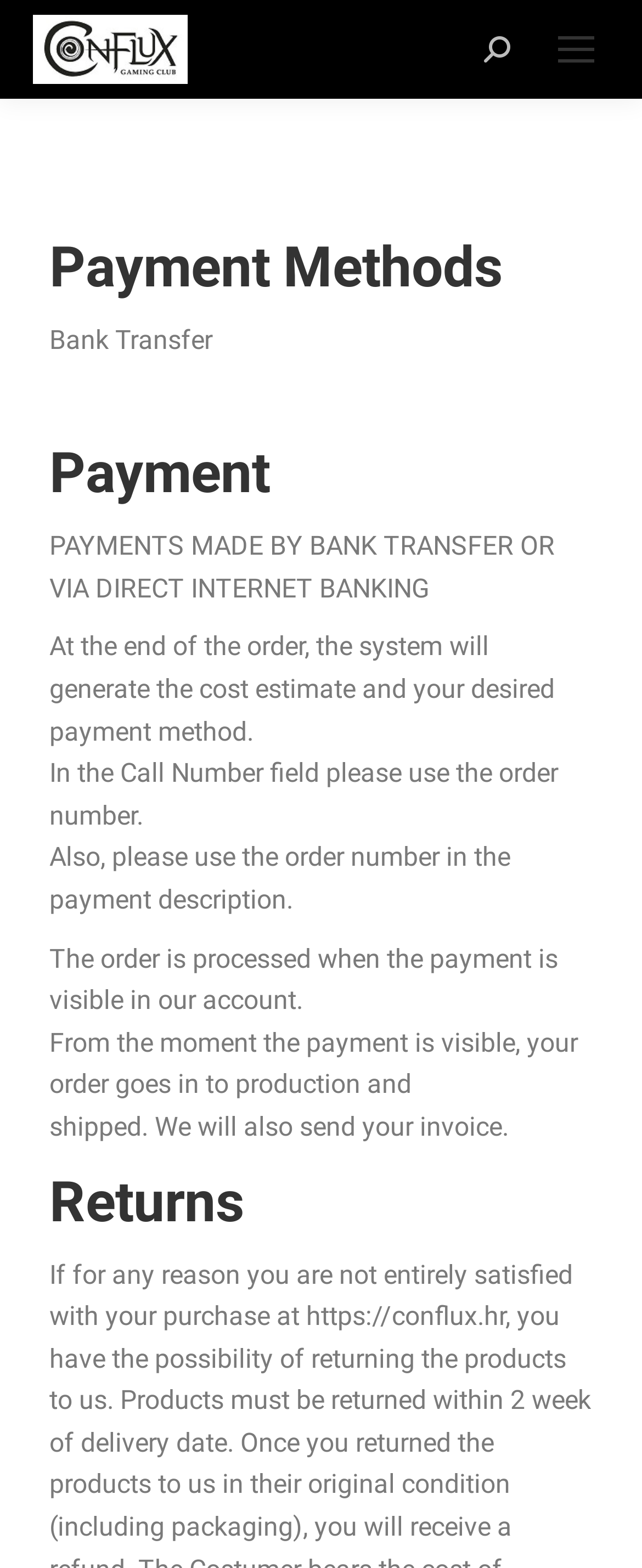Examine the image carefully and respond to the question with a detailed answer: 
What happens after the payment is visible?

After the payment is visible, the order goes into production and is shipped, as mentioned in the sentence 'From the moment the payment is visible, your order goes in to production and shipped.'